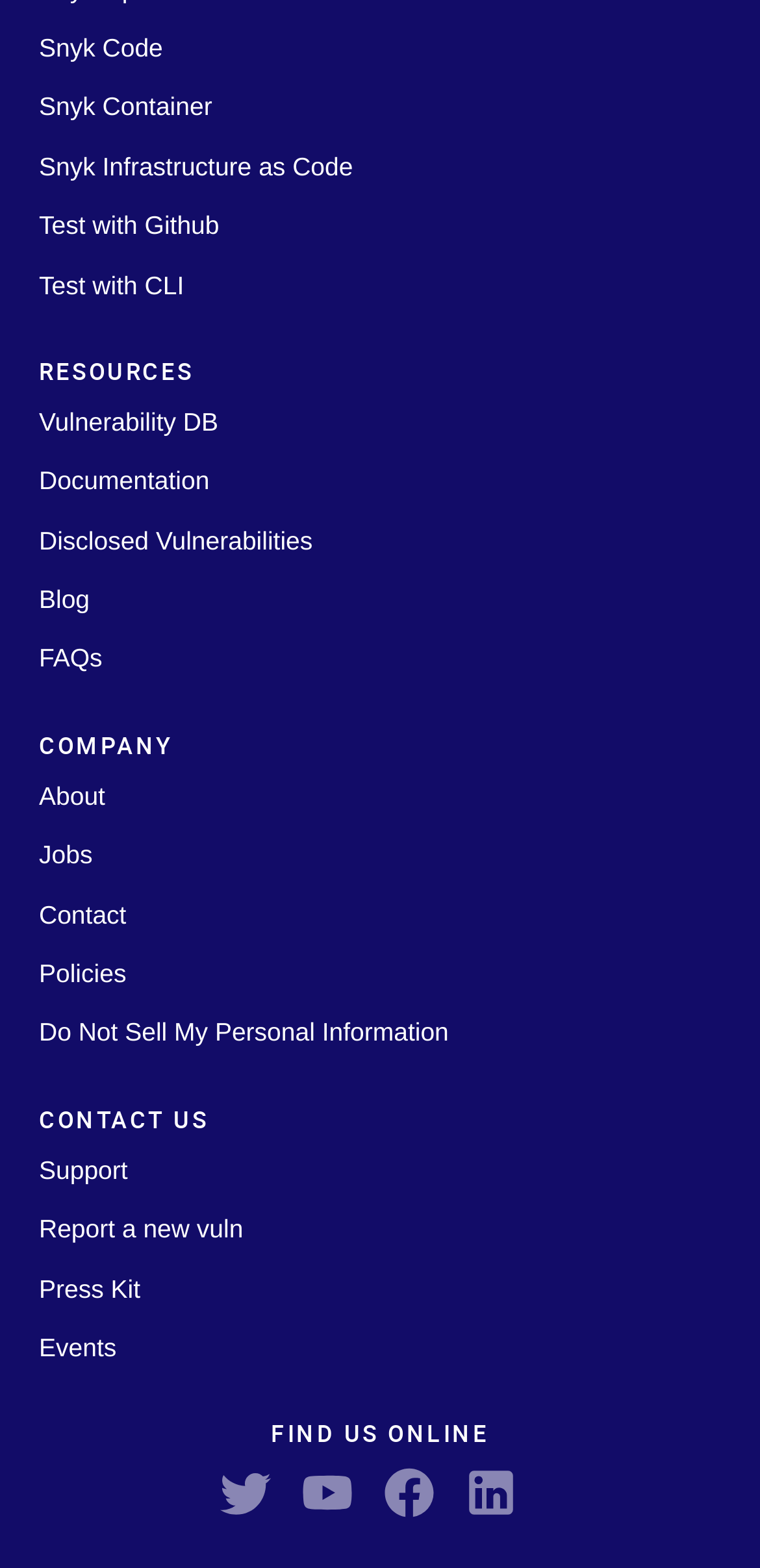Please provide a comprehensive answer to the question based on the screenshot: What is the first link under the 'CONTACT US' heading?

I looked at the links under the 'CONTACT US' heading and found that the first link is 'Support', which is located at the top of the section.